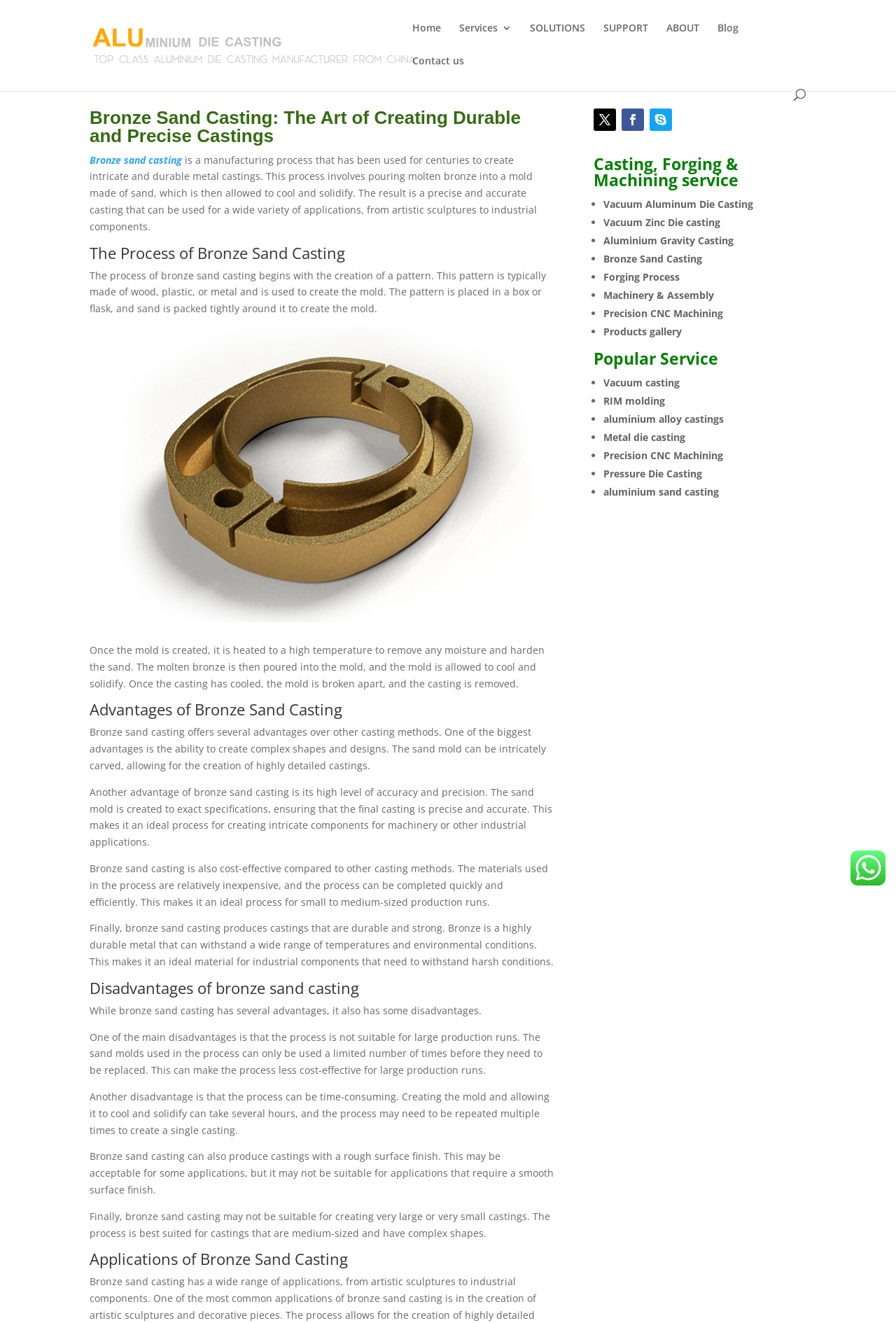Provide a one-word or short-phrase answer to the question:
What is the material used in vacuum die casting?

Aluminum